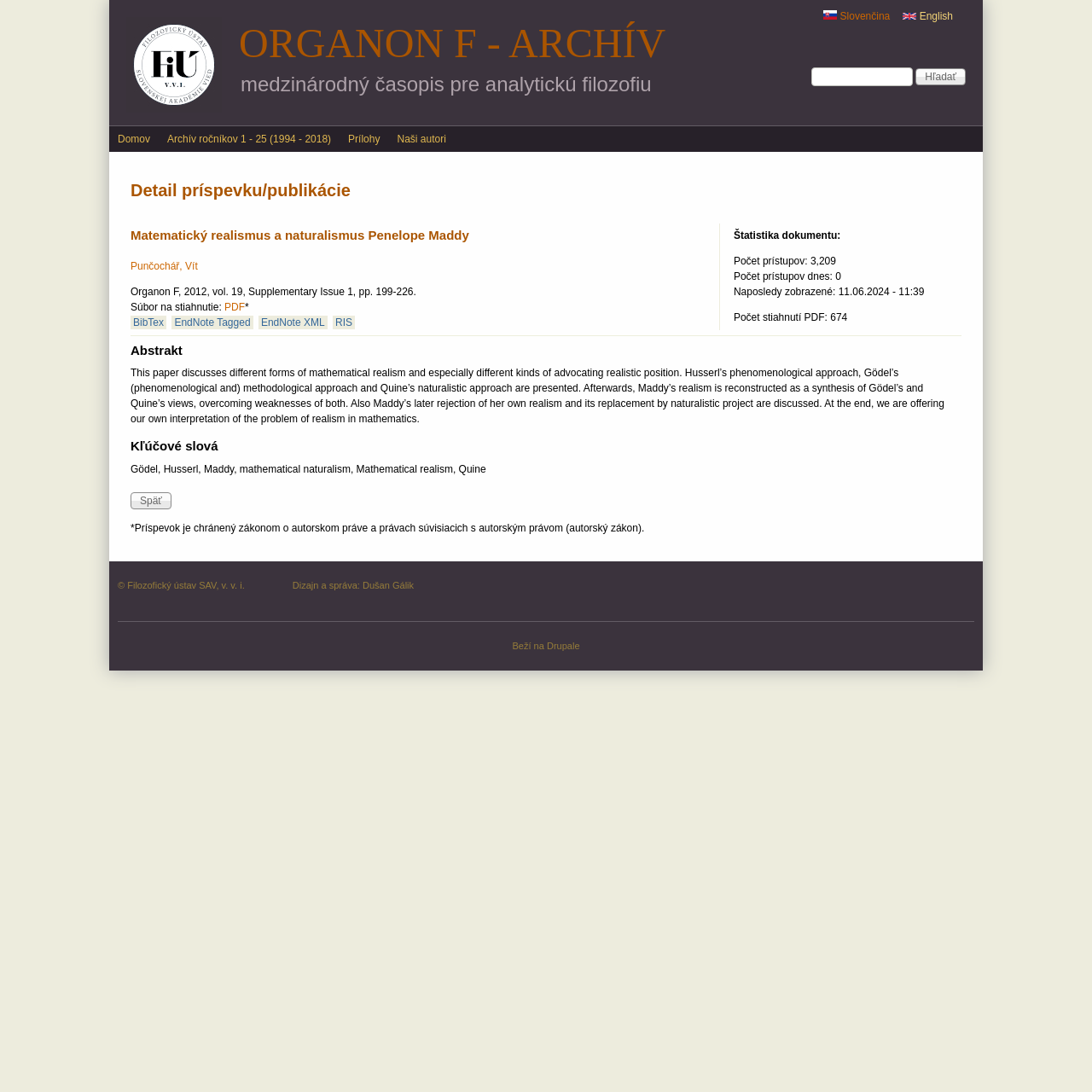Identify the bounding box coordinates for the region of the element that should be clicked to carry out the instruction: "View Organon F - archív logo". The bounding box coordinates should be four float numbers between 0 and 1, i.e., [left, top, right, bottom].

[0.116, 0.016, 0.203, 0.103]